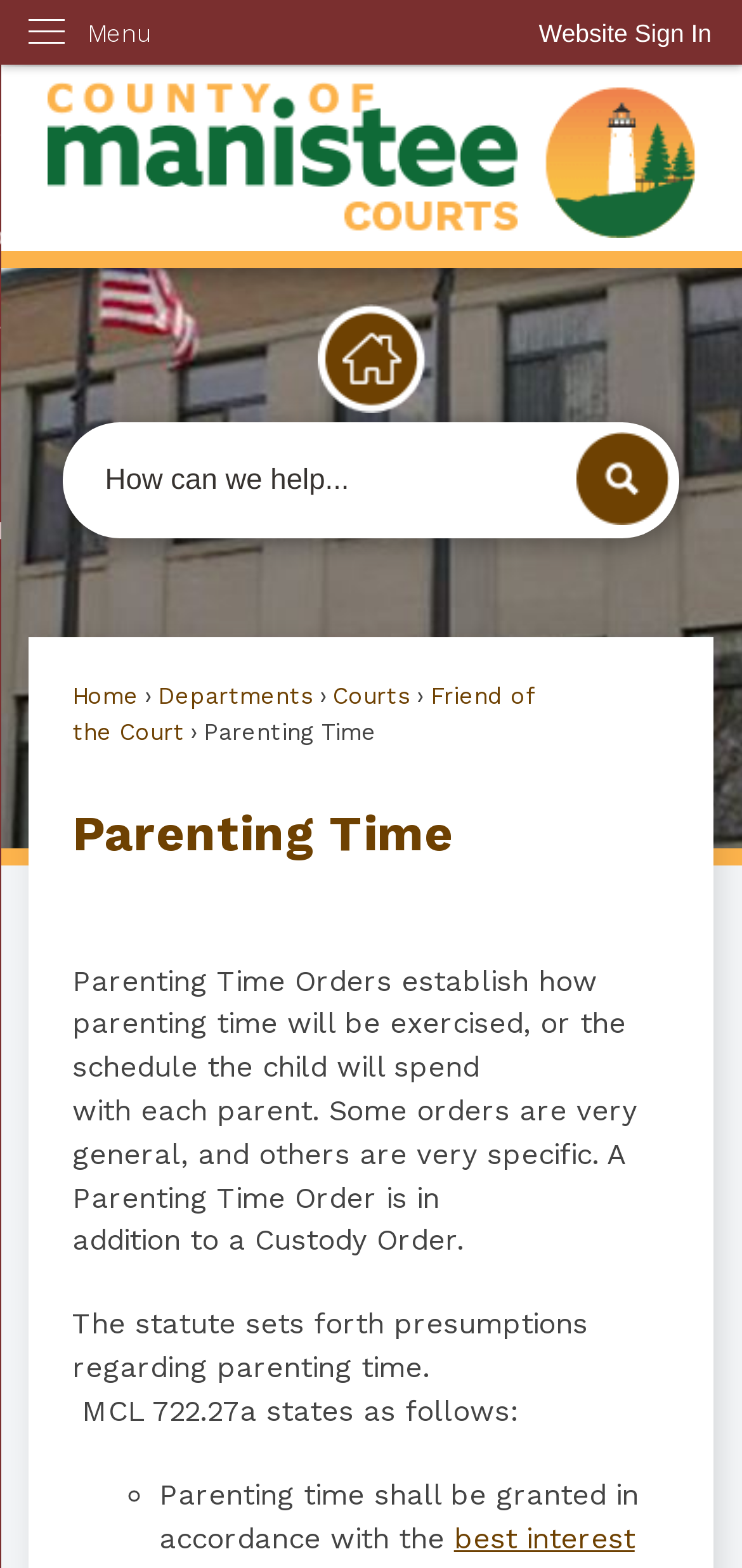Provide a brief response to the question using a single word or phrase: 
What is the text on the button next to the search textbox?

Search